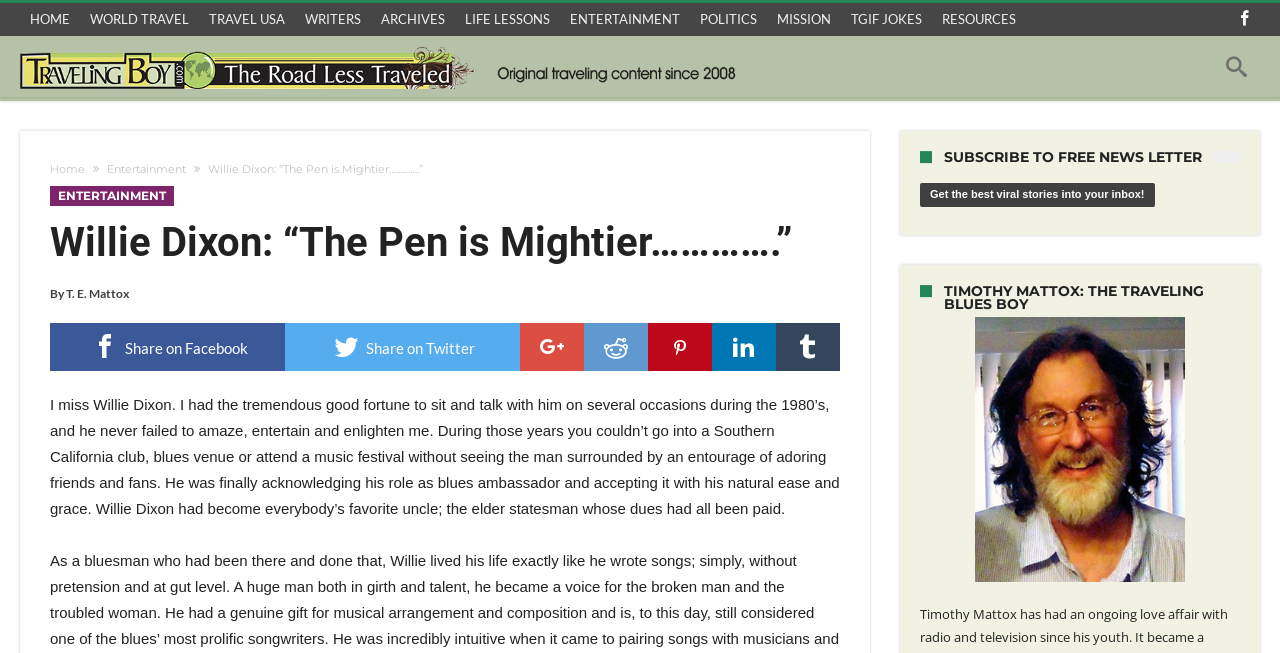Identify the bounding box coordinates of the clickable section necessary to follow the following instruction: "Share on Facebook". The coordinates should be presented as four float numbers from 0 to 1, i.e., [left, top, right, bottom].

[0.039, 0.495, 0.223, 0.568]